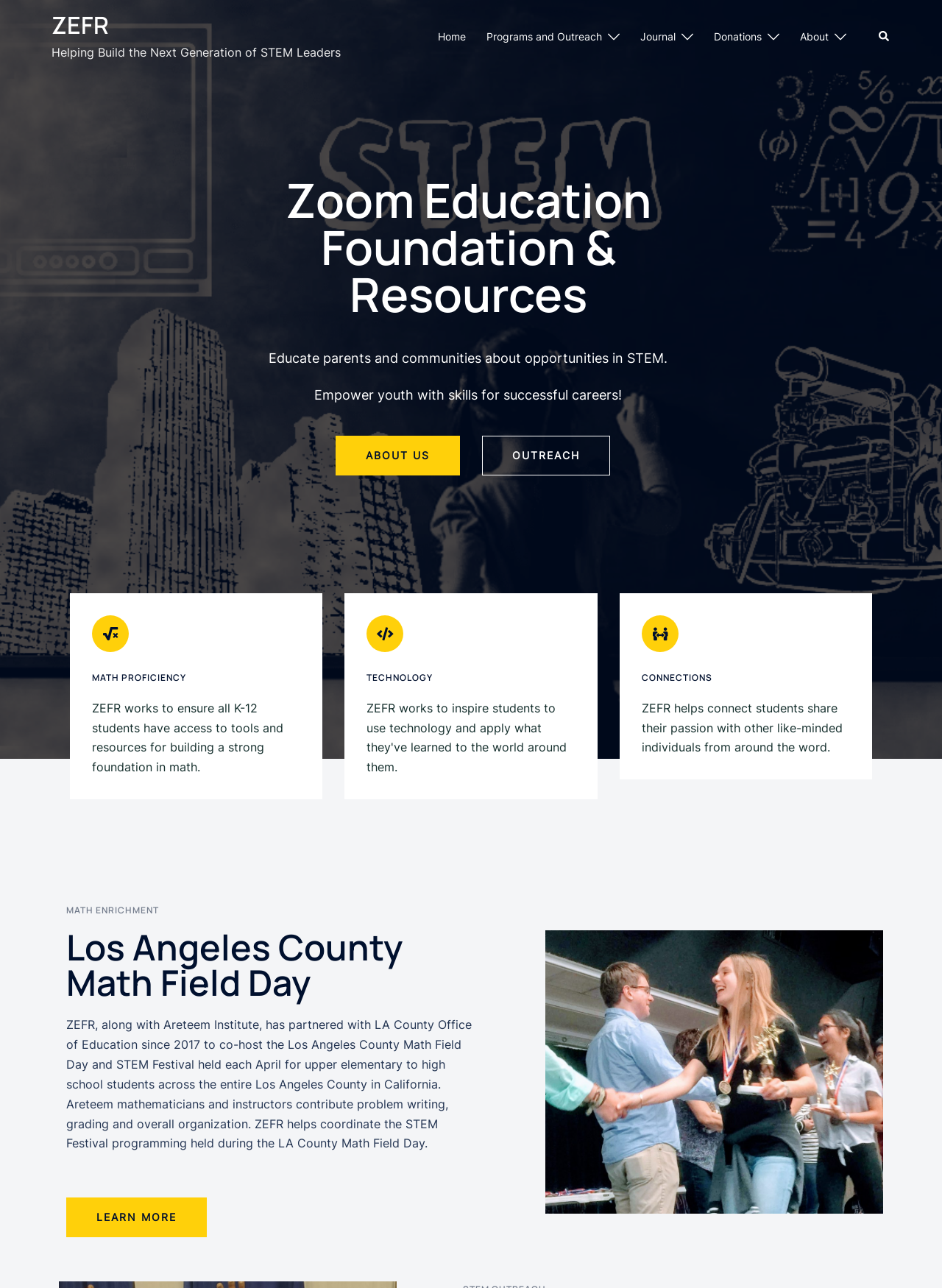Please give a short response to the question using one word or a phrase:
What is the main goal of ZEFR?

Build next generation of STEM leaders